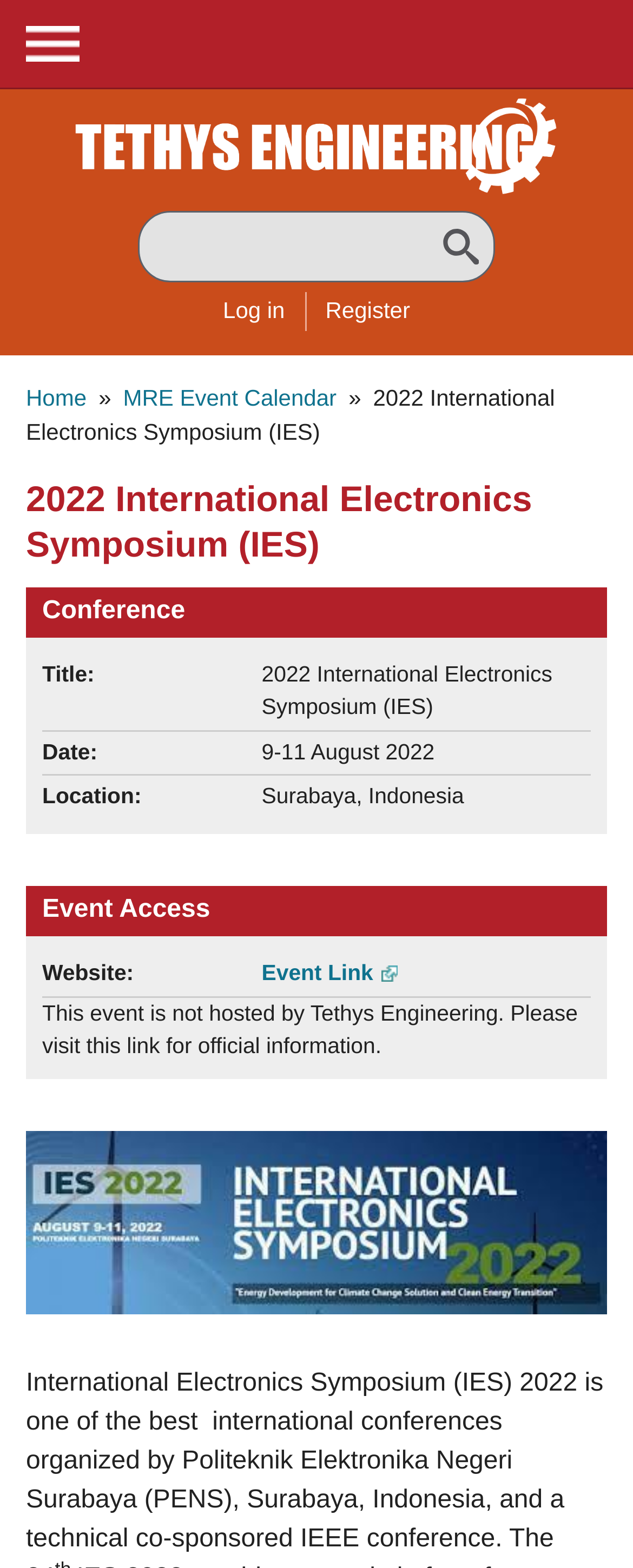Give a one-word or short-phrase answer to the following question: 
What is the logo of Tethys Engineering?

Technical Aspects of Marine Renewable Energy